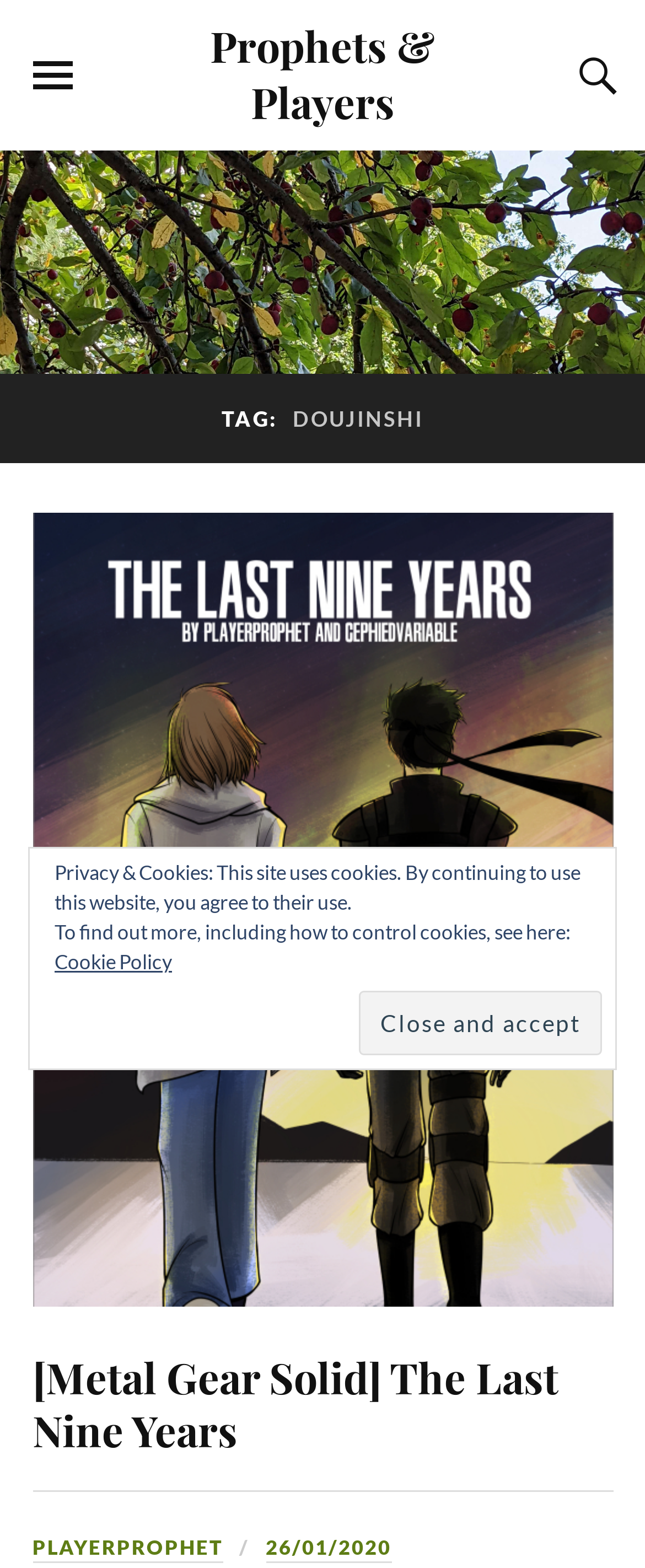What is the date associated with the doujinshi?
Kindly offer a comprehensive and detailed response to the question.

I found a link element with the text '26/01/2020' located at the bottom of the webpage, with bounding box coordinates [0.412, 0.979, 0.606, 0.997]. This suggests that the date associated with the doujinshi is '26/01/2020'.